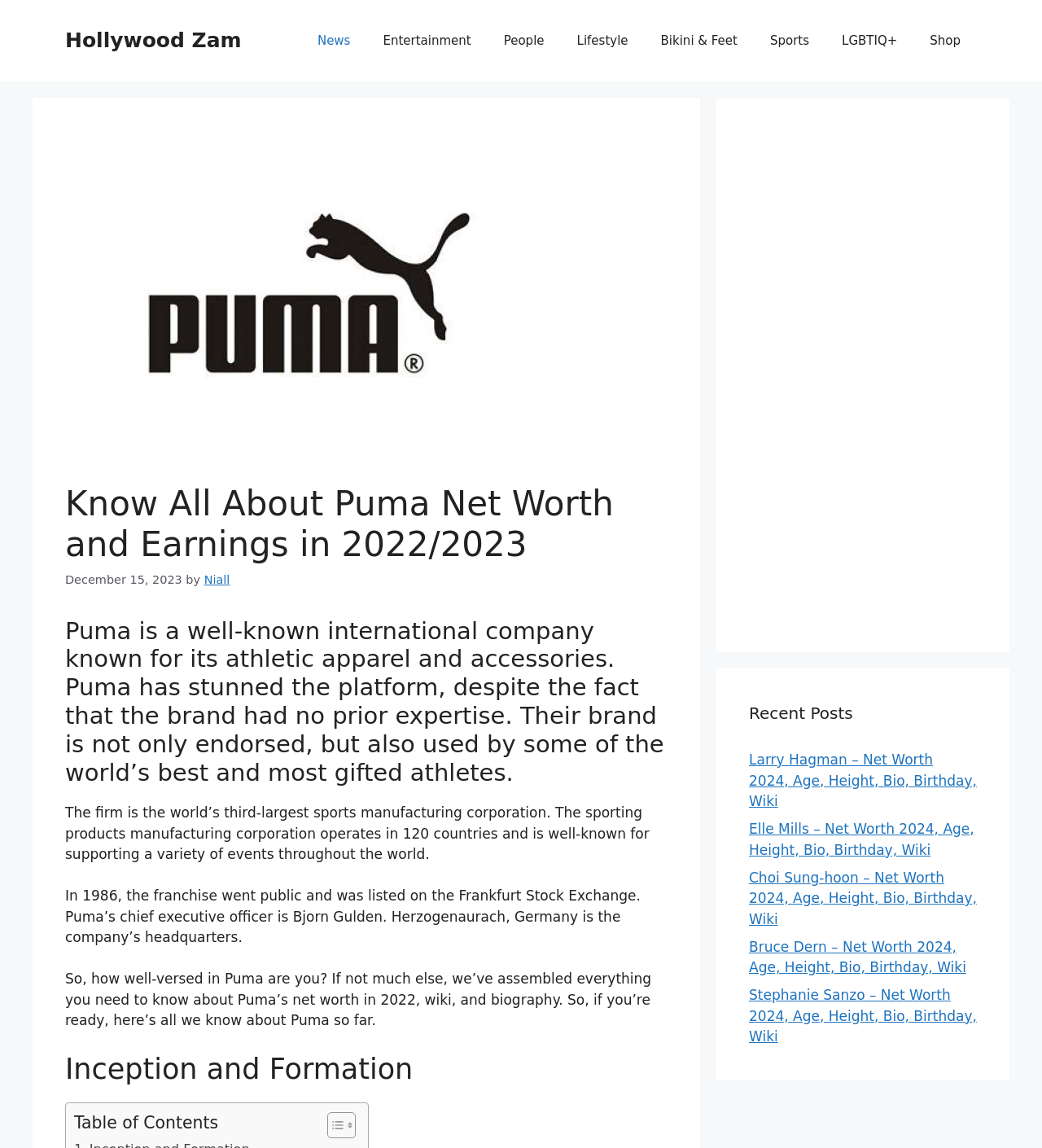Please find the bounding box coordinates for the clickable element needed to perform this instruction: "Click on the 'Shop' link".

[0.877, 0.014, 0.938, 0.057]